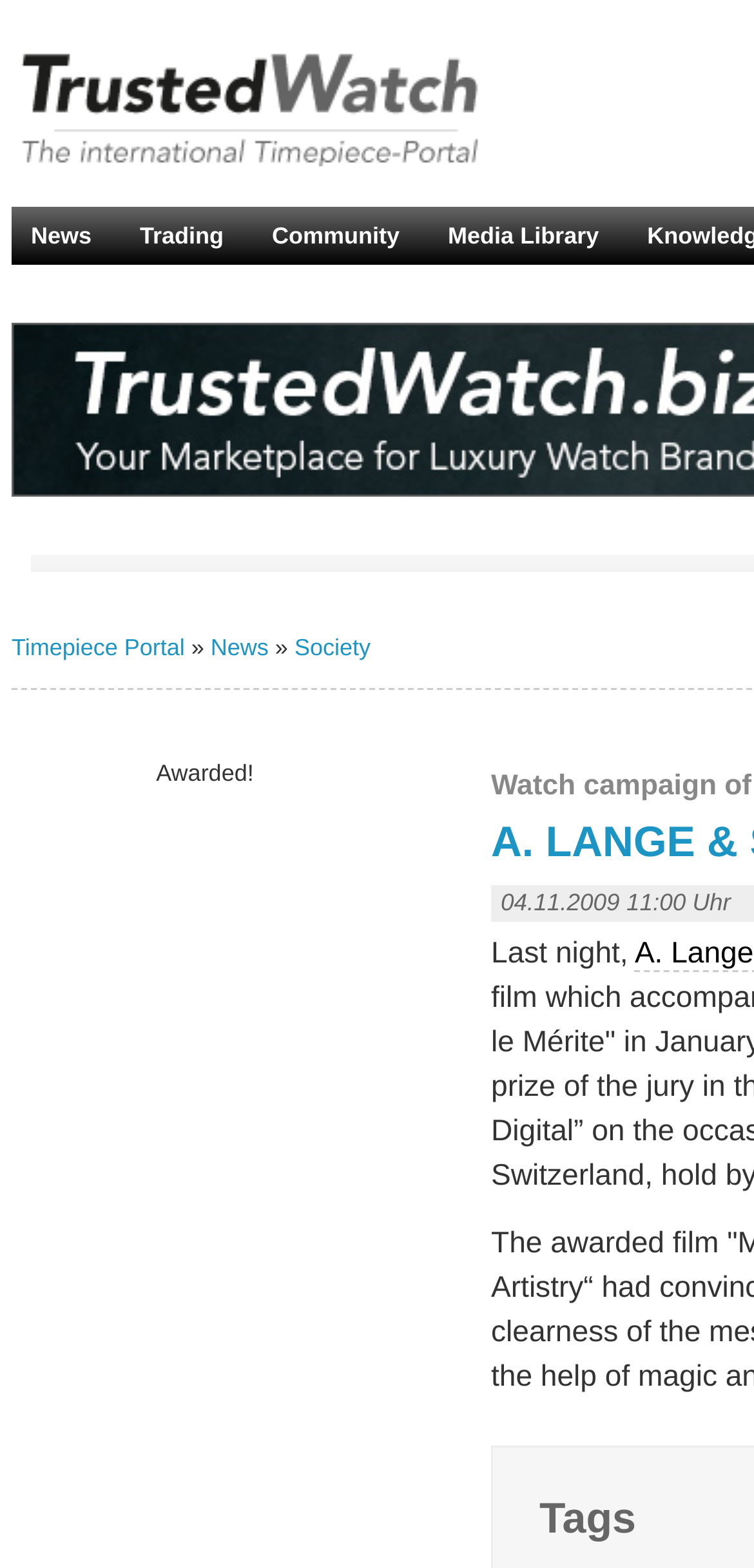Please find the bounding box for the UI component described as follows: "Trading".

[0.16, 0.131, 0.322, 0.168]